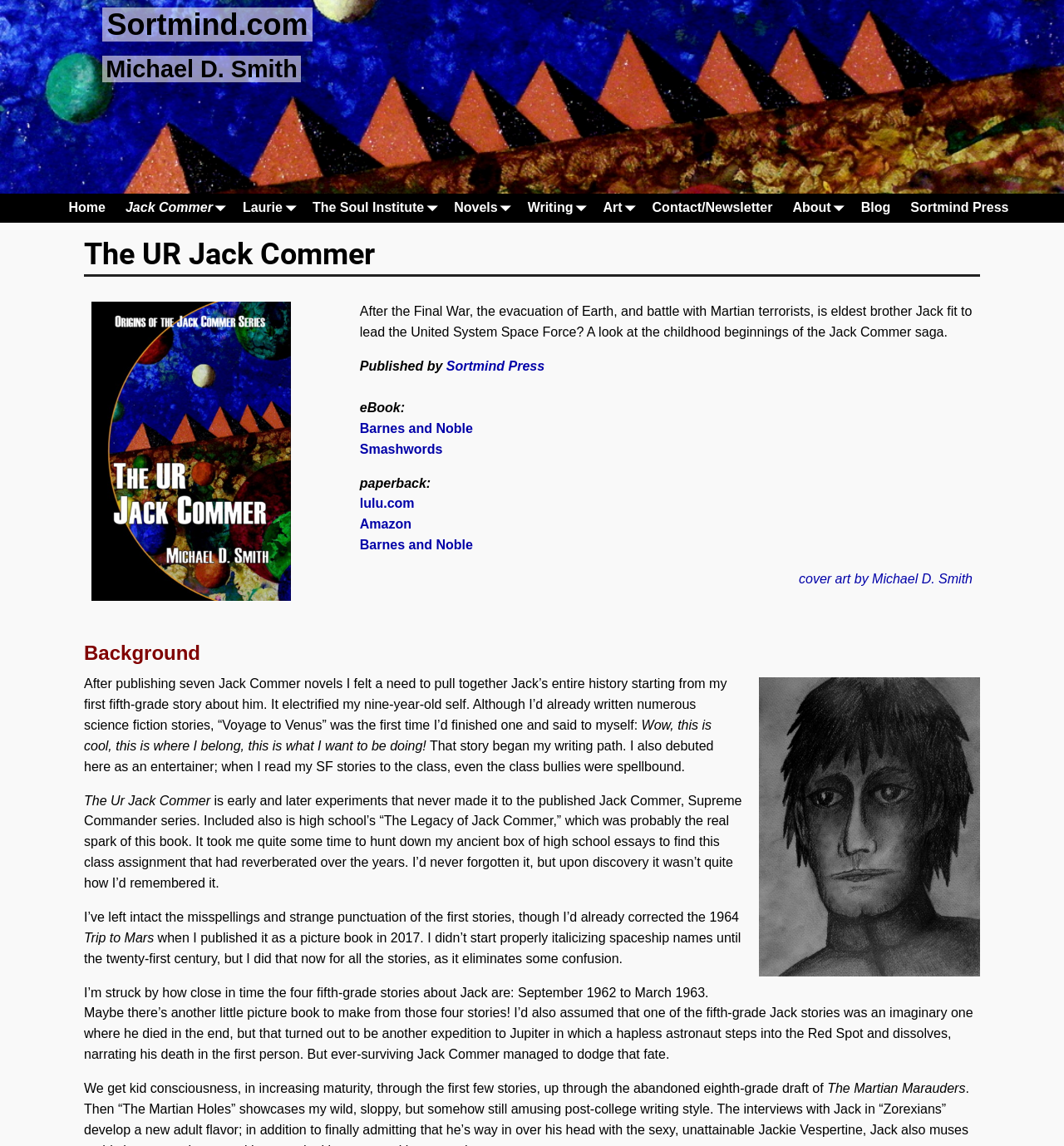Determine the bounding box coordinates for the HTML element mentioned in the following description: "Art". The coordinates should be a list of four floats ranging from 0 to 1, represented as [left, top, right, bottom].

[0.557, 0.169, 0.604, 0.194]